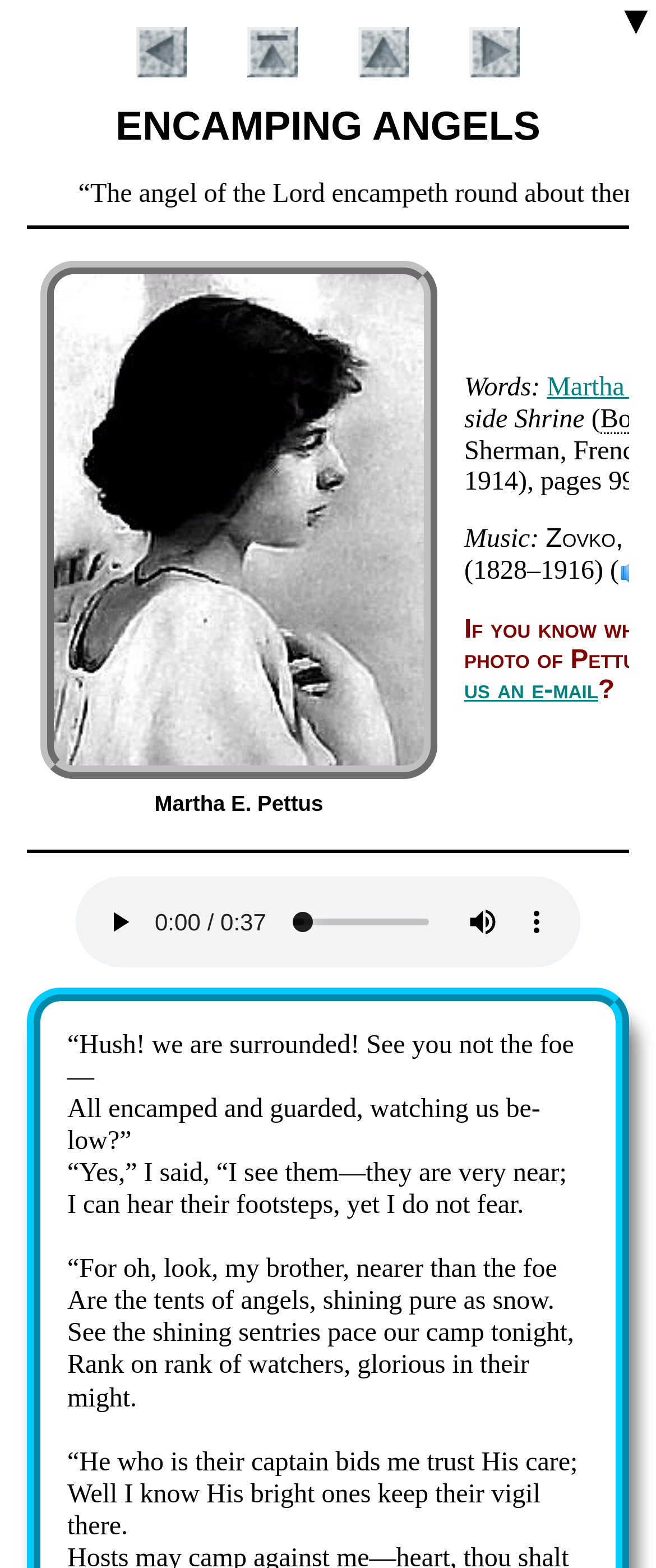Calculate the bounding box coordinates of the UI element given the description: "▼".

[0.939, 0.0, 1.0, 0.029]